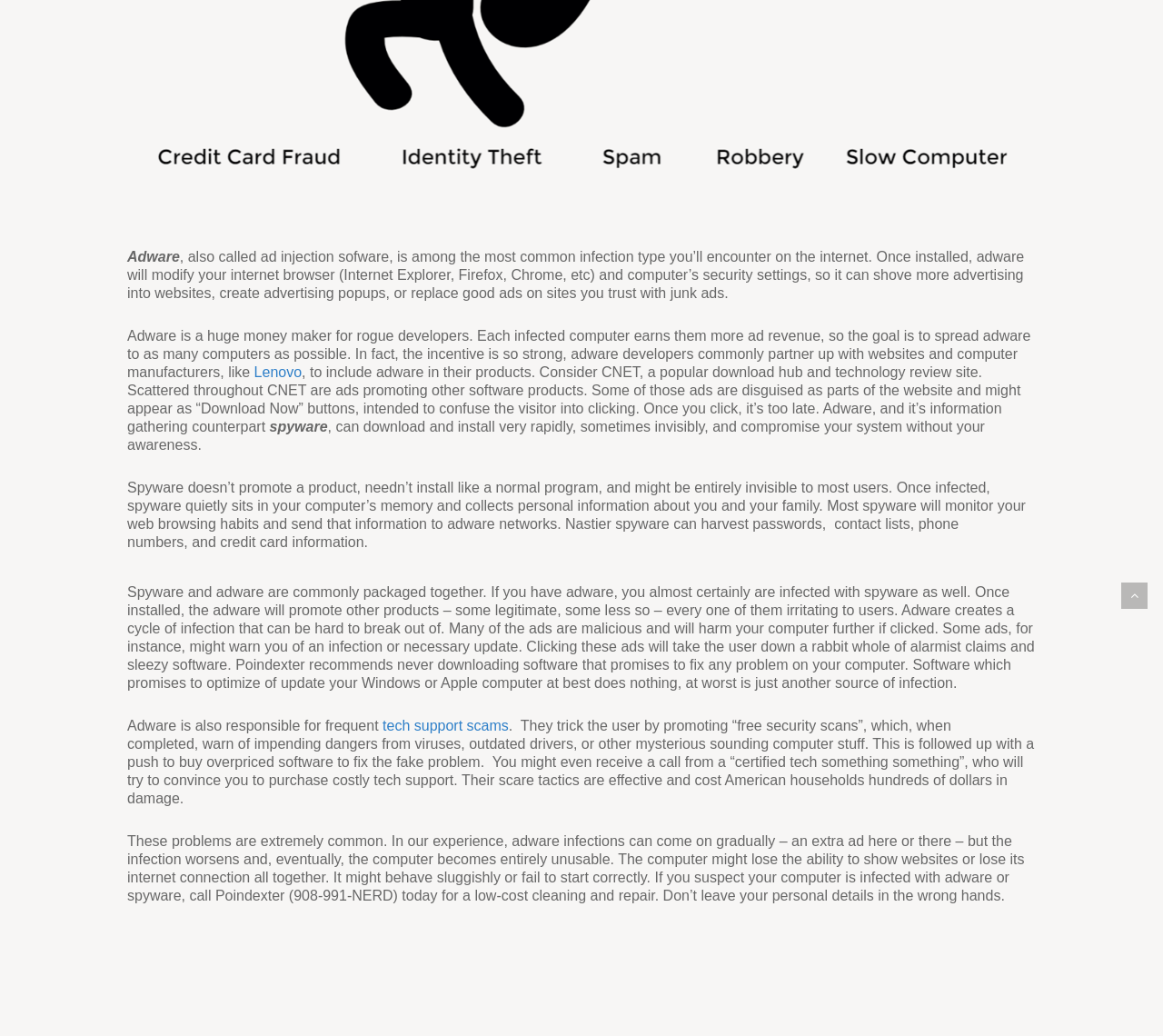Determine the bounding box coordinates of the UI element that matches the following description: "parent_node: Schedule". The coordinates should be four float numbers between 0 and 1 in the format [left, top, right, bottom].

[0.964, 0.562, 0.987, 0.588]